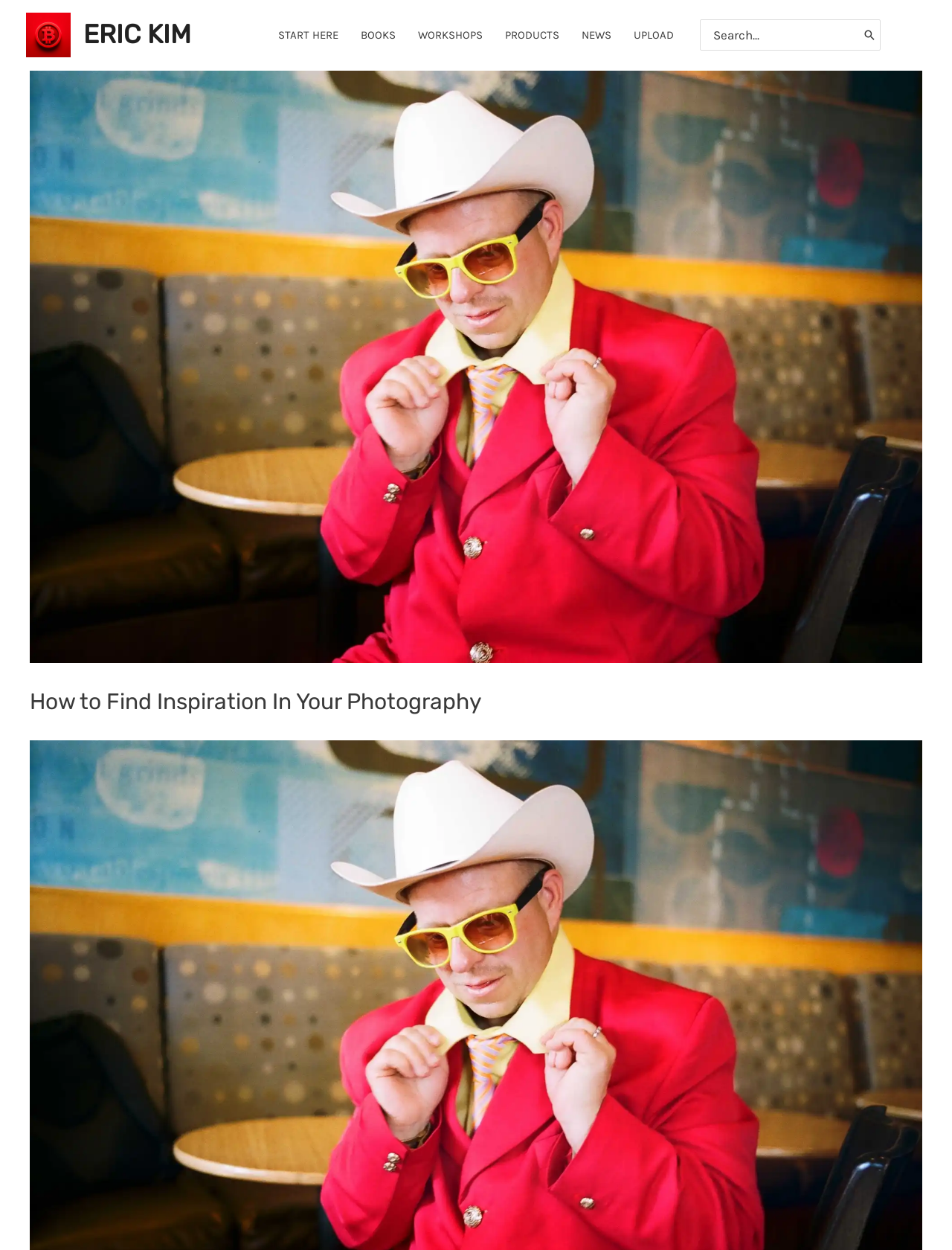Find the bounding box coordinates for the element that must be clicked to complete the instruction: "upload a file". The coordinates should be four float numbers between 0 and 1, indicated as [left, top, right, bottom].

[0.654, 0.007, 0.72, 0.049]